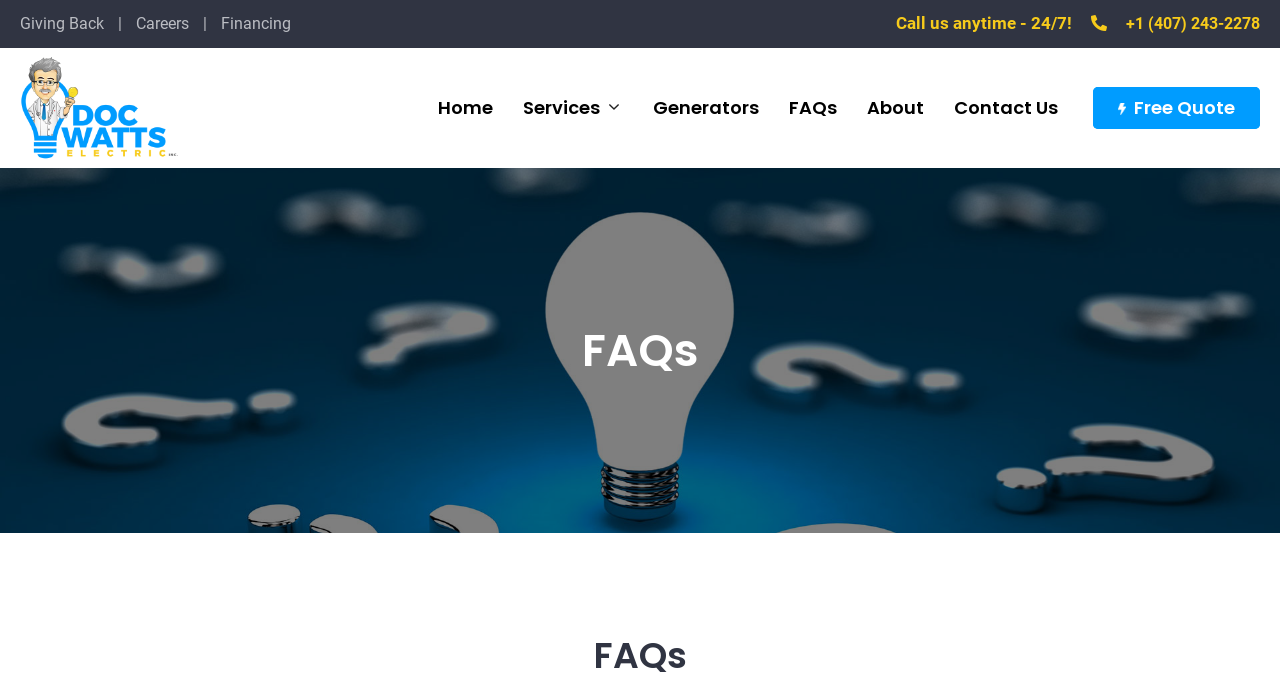Please identify the bounding box coordinates of the area that needs to be clicked to follow this instruction: "View the FAQs page".

[0.446, 0.463, 0.554, 0.557]